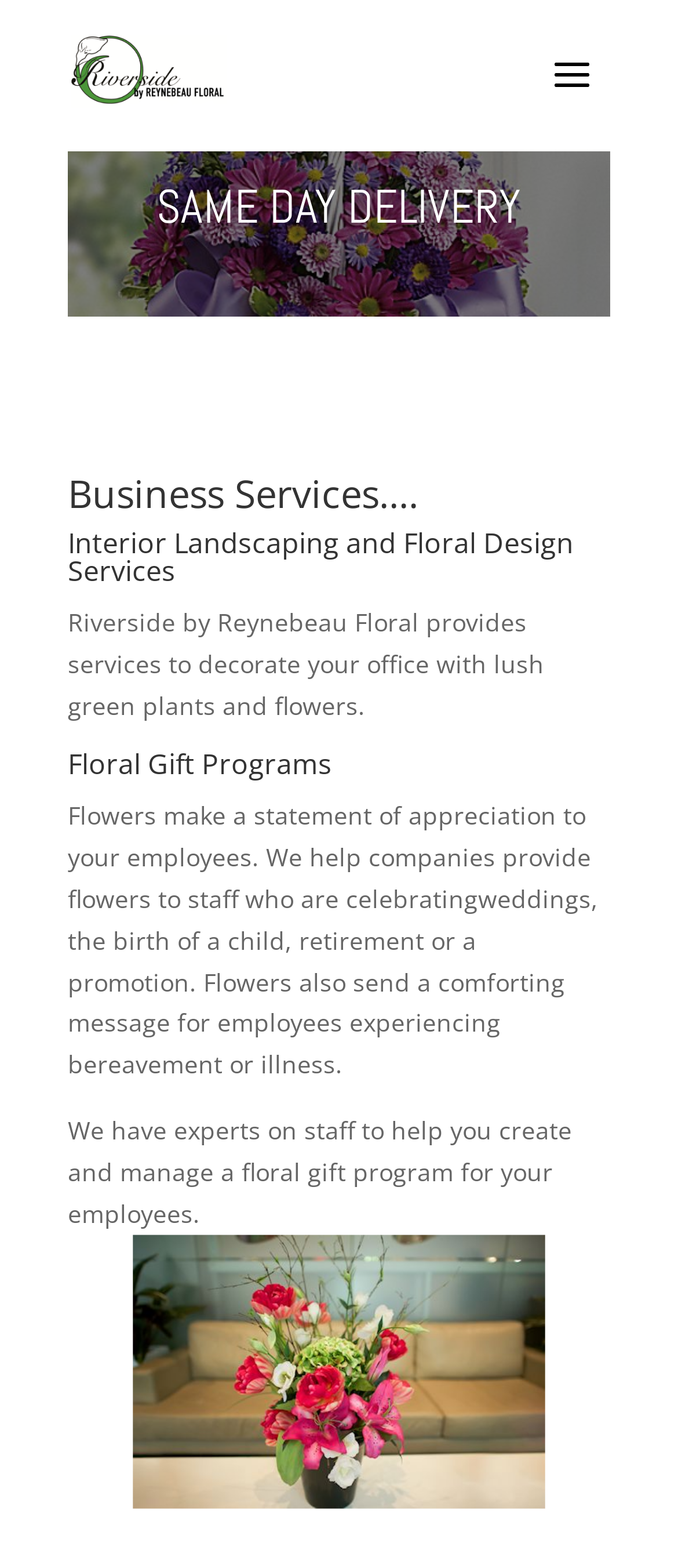What type of experts are on staff?
Could you please answer the question thoroughly and with as much detail as possible?

According to the webpage, Riverside by Reynebeau Floral has experts on staff to help create and manage a floral gift program for companies, as mentioned in the StaticText element.